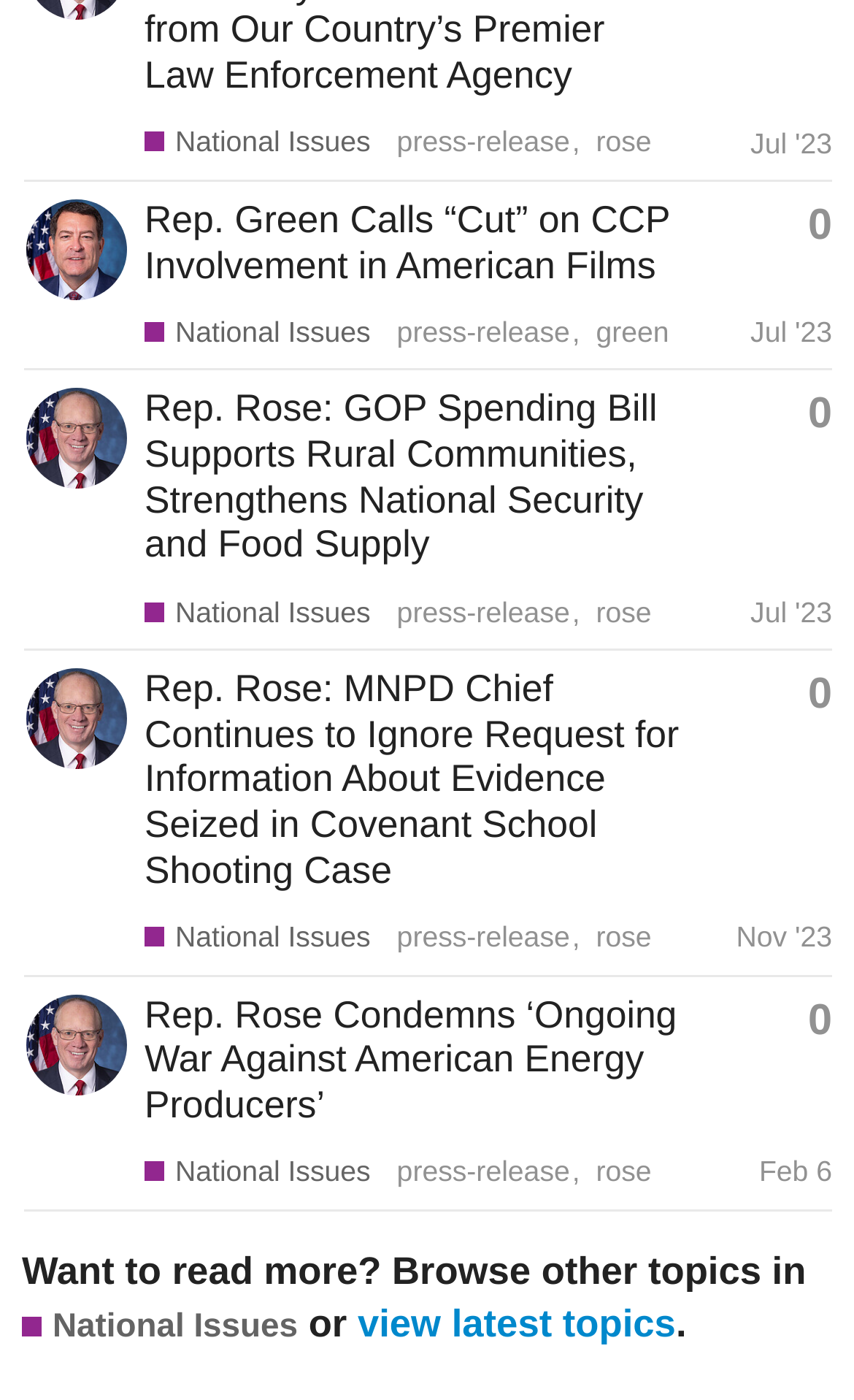Indicate the bounding box coordinates of the clickable region to achieve the following instruction: "Read 'Defending Against COVID-19 Scams'."

None